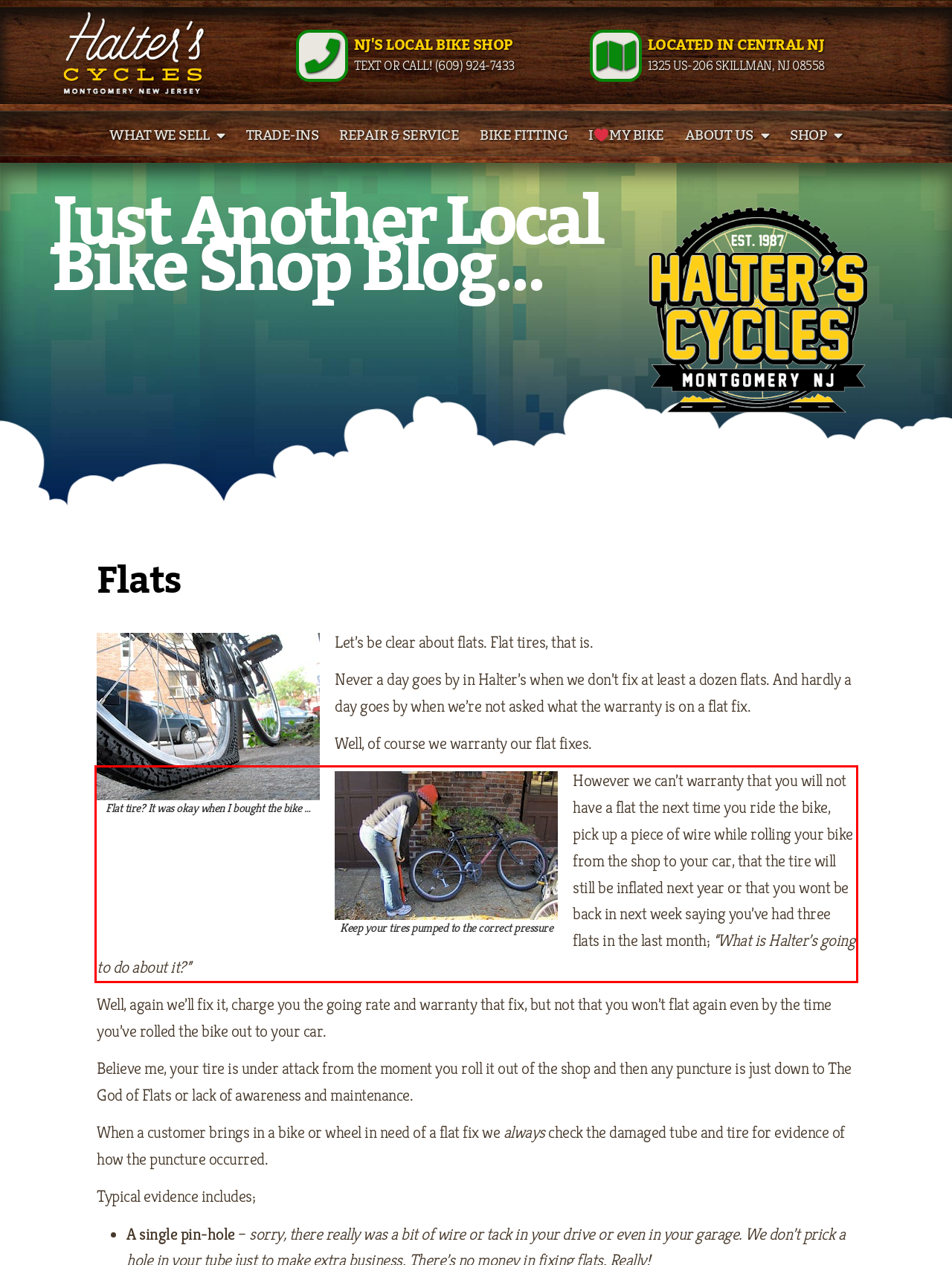Please look at the webpage screenshot and extract the text enclosed by the red bounding box.

However we can’t warranty that you will not have a flat the next time you ride the bike, pick up a piece of wire while rolling your bike from the shop to your car, that the tire will still be inflated next year or that you wont be back in next week saying you’ve had three flats in the last month; “What is Halter’s going to do about it?”